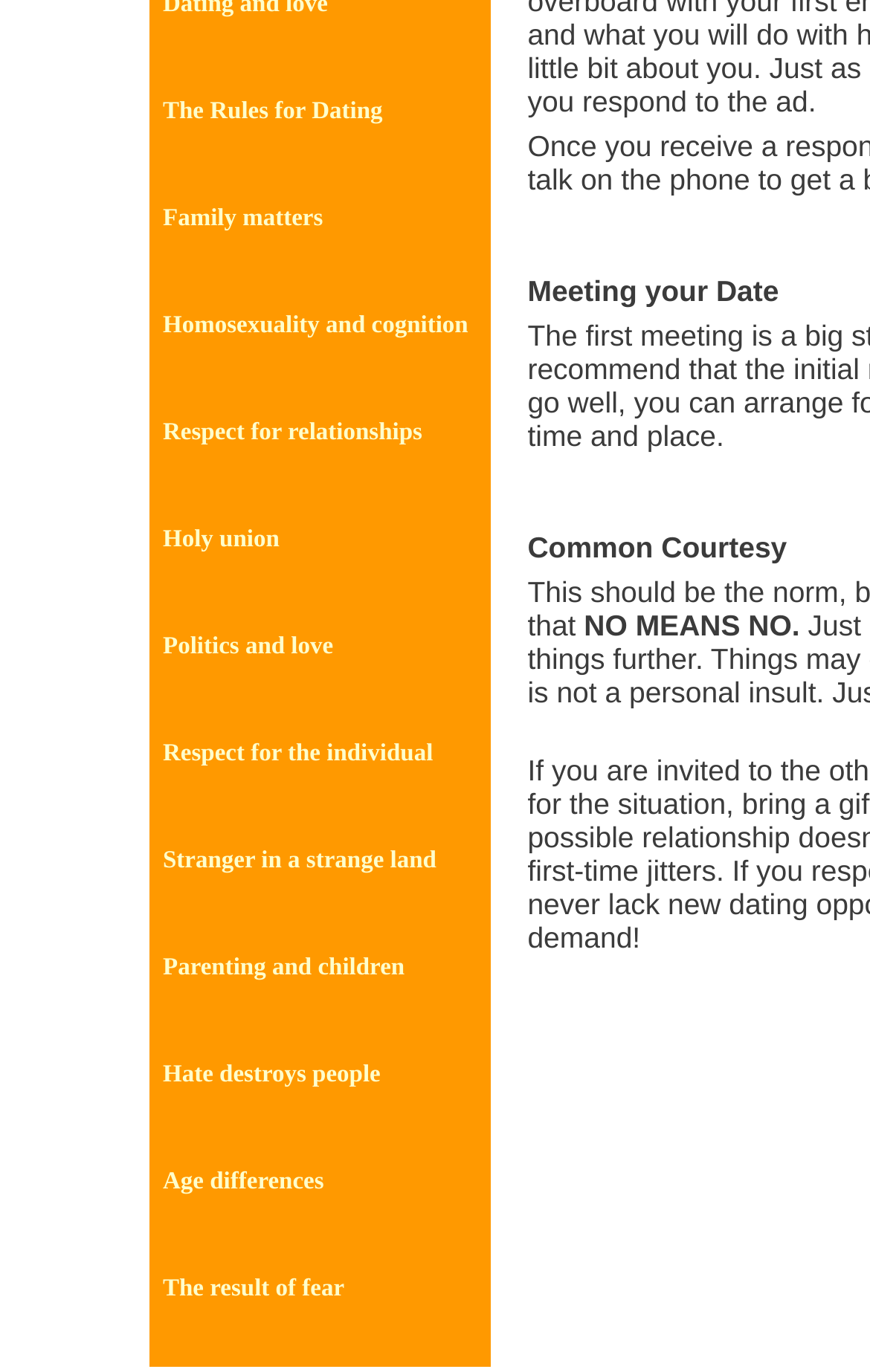Identify the bounding box coordinates necessary to click and complete the given instruction: "Learn about Holy union".

[0.187, 0.384, 0.321, 0.403]